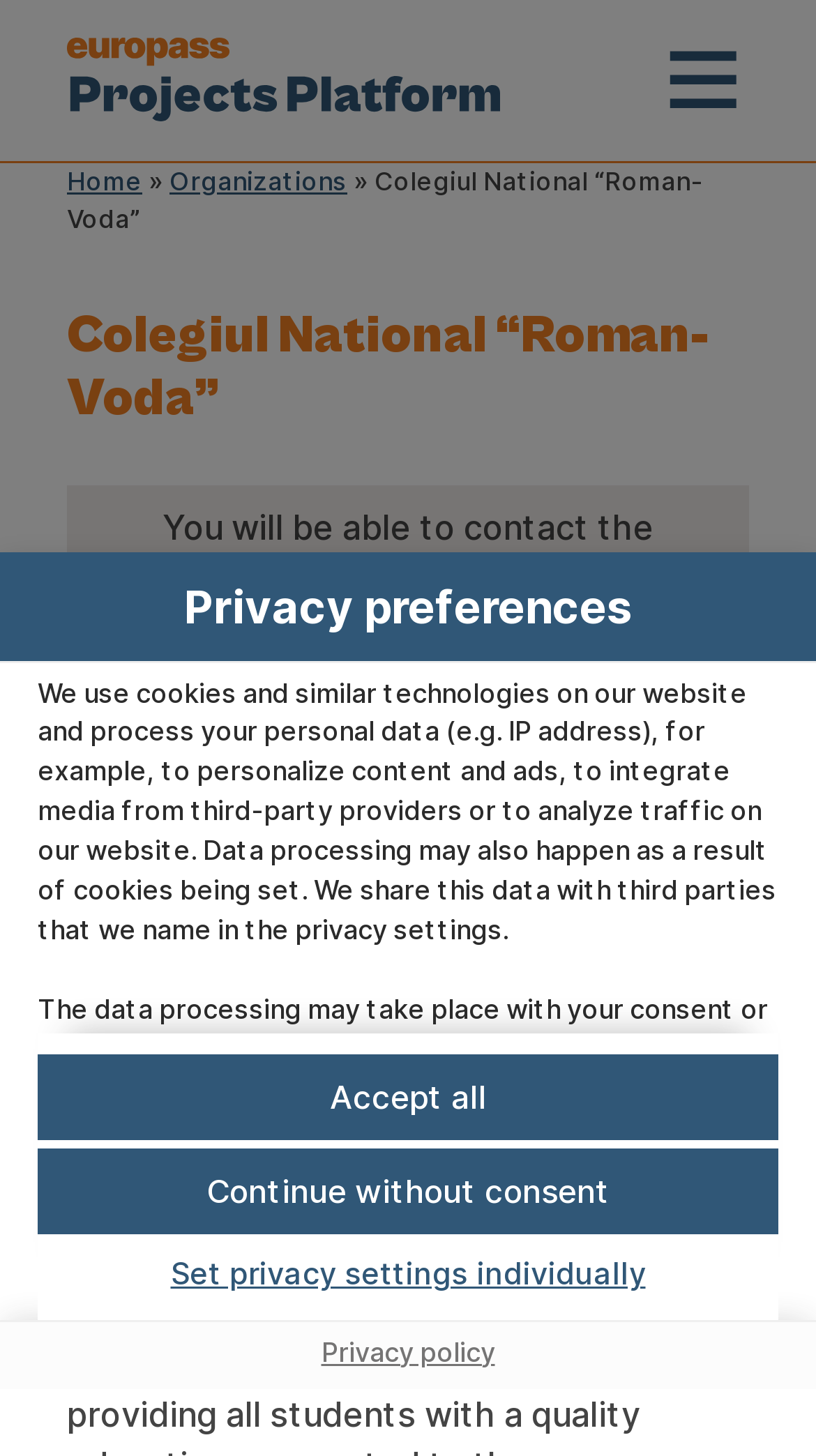Given the following UI element description: "Secondary", find the bounding box coordinates in the webpage screenshot.

[0.082, 0.585, 0.279, 0.609]